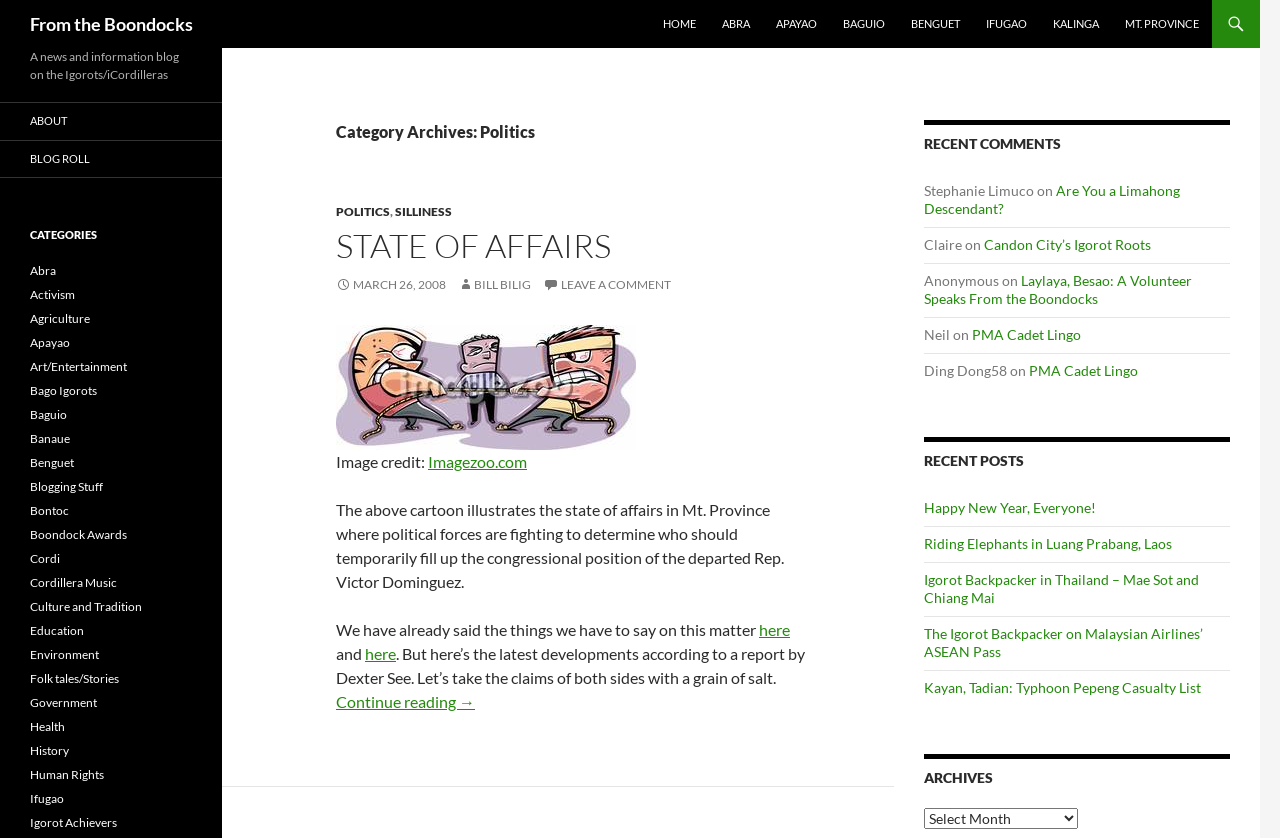Provide a comprehensive description of the webpage.

This webpage is a blog focused on politics, specifically in the context of the Igorots and Cordilleras. At the top, there is a heading "From the Boondocks" and a link to the blog's homepage. Below this, there is a navigation menu with links to different sections of the blog, including "HOME", "ABRA", "APAYAO", "BAGUIO", and others.

The main content of the page is an article titled "STATE OF AFFAIRS", which discusses the political situation in Mt. Province. The article includes a cartoon illustration and a brief summary of the situation. There are also links to related articles and a "Continue reading" link at the bottom.

To the right of the main content, there are three sections: "RECENT COMMENTS", "RECENT POSTS", and "ARCHIVES". The "RECENT COMMENTS" section lists several comments from readers, including their names and the titles of the articles they commented on. The "RECENT POSTS" section lists several recent articles on the blog, with links to each one. The "ARCHIVES" section has a dropdown menu that allows users to select a specific month or category to view archived articles.

At the bottom of the page, there are links to other sections of the blog, including "ABOUT", "BLOG ROLL", and "CATEGORIES". The "CATEGORIES" section lists many different categories, including "Abra", "Activism", "Agriculture", and others, each with a link to related articles.